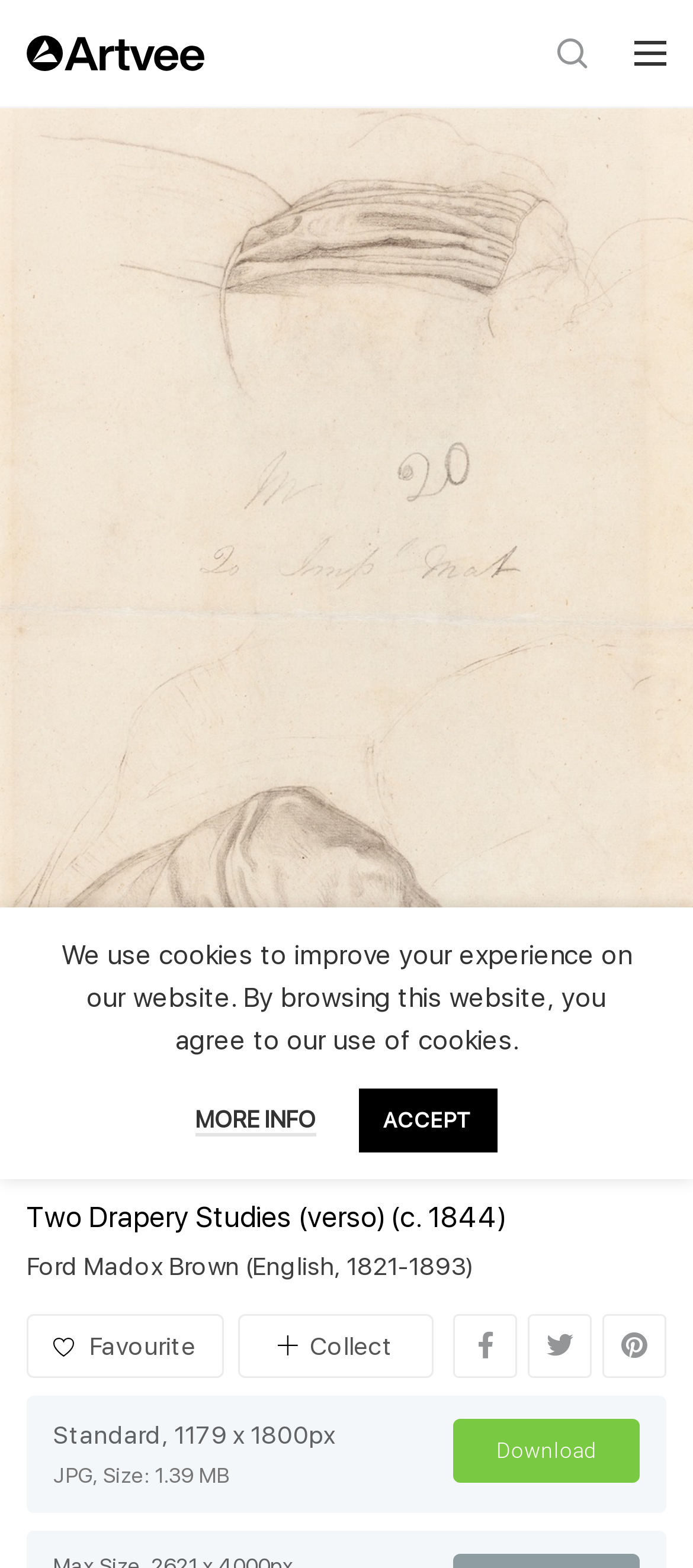Ascertain the bounding box coordinates for the UI element detailed here: "PDLC Glass Film". The coordinates should be provided as [left, top, right, bottom] with each value being a float between 0 and 1.

None